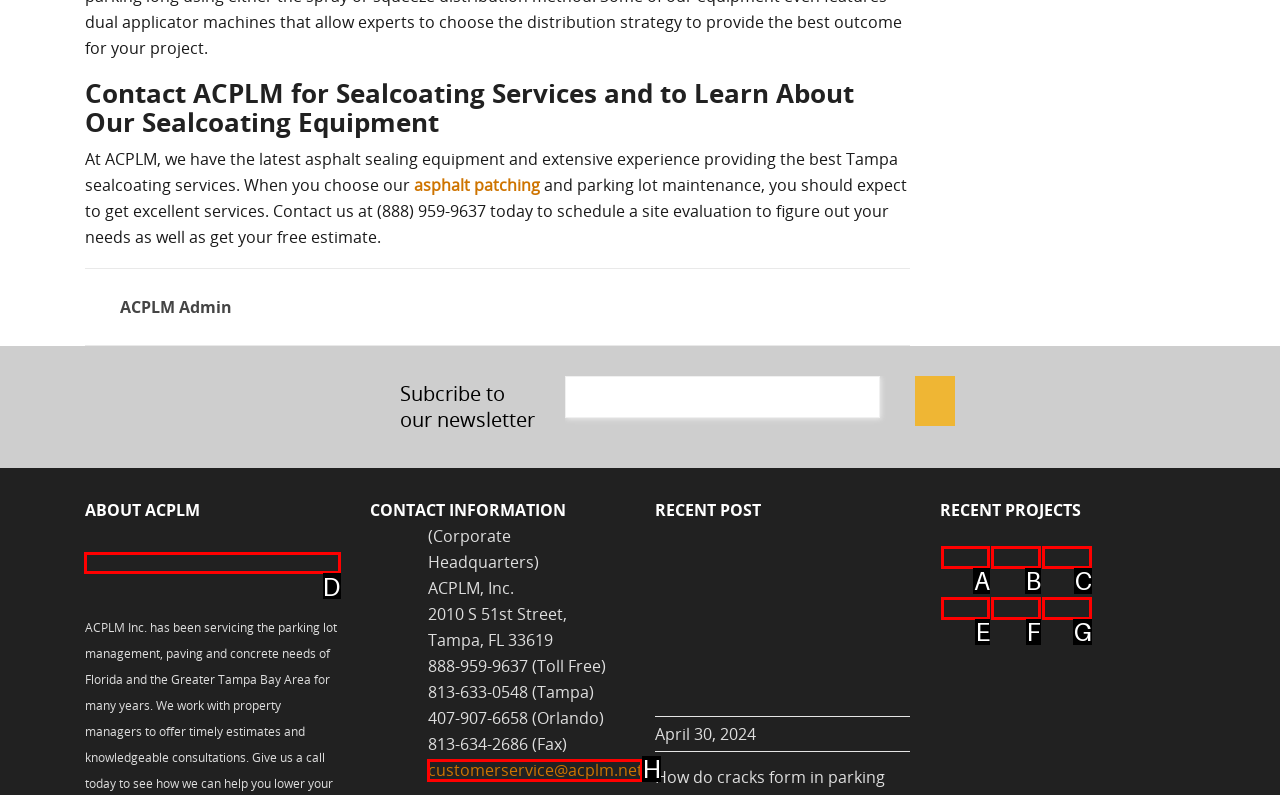Tell me the letter of the UI element to click in order to accomplish the following task: Visit Paving America by ACPLM
Answer with the letter of the chosen option from the given choices directly.

D